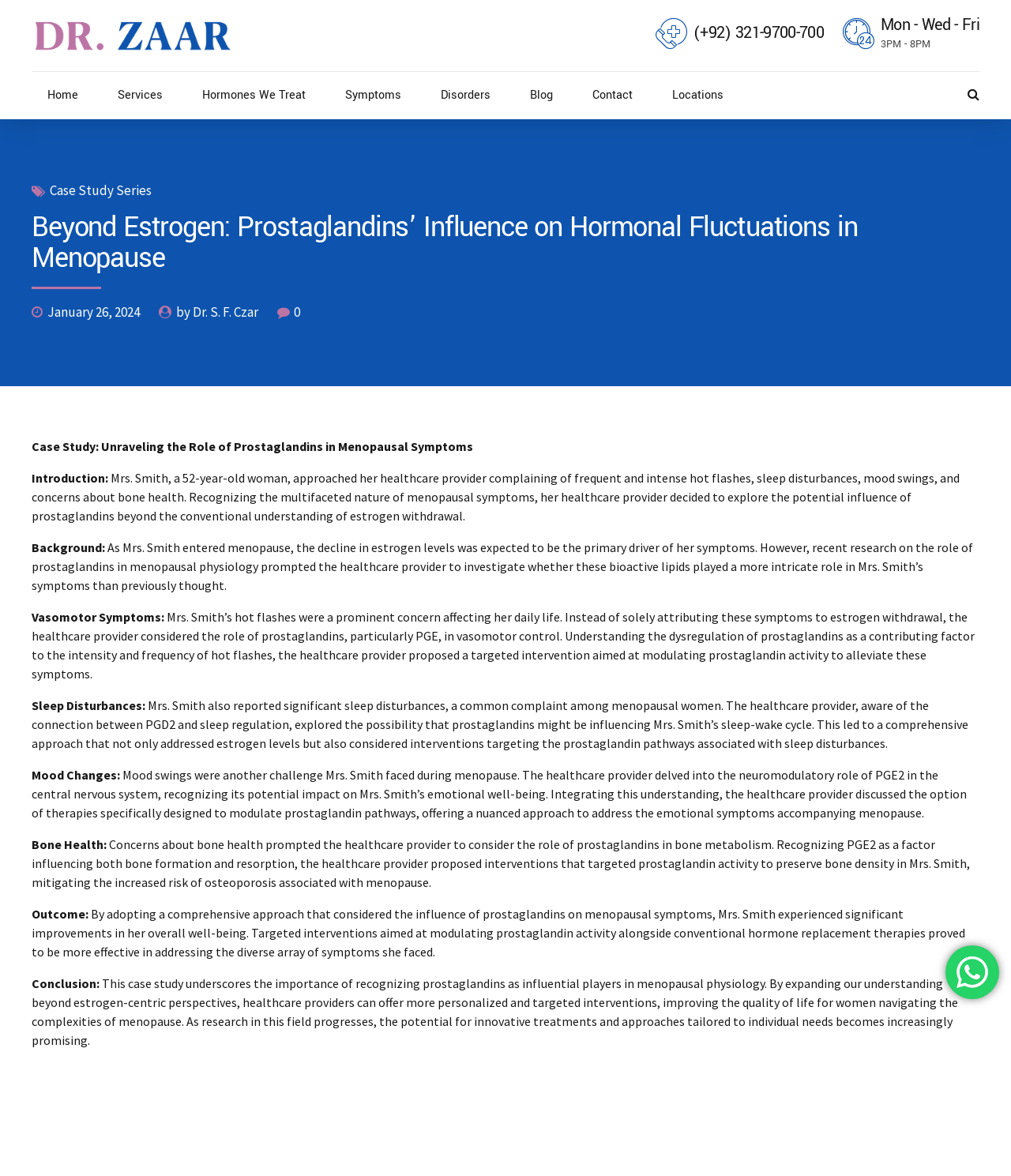Please identify the bounding box coordinates of the element's region that I should click in order to complete the following instruction: "Contact Dr. S. F. Czar". The bounding box coordinates consist of four float numbers between 0 and 1, i.e., [left, top, right, bottom].

[0.174, 0.257, 0.255, 0.275]